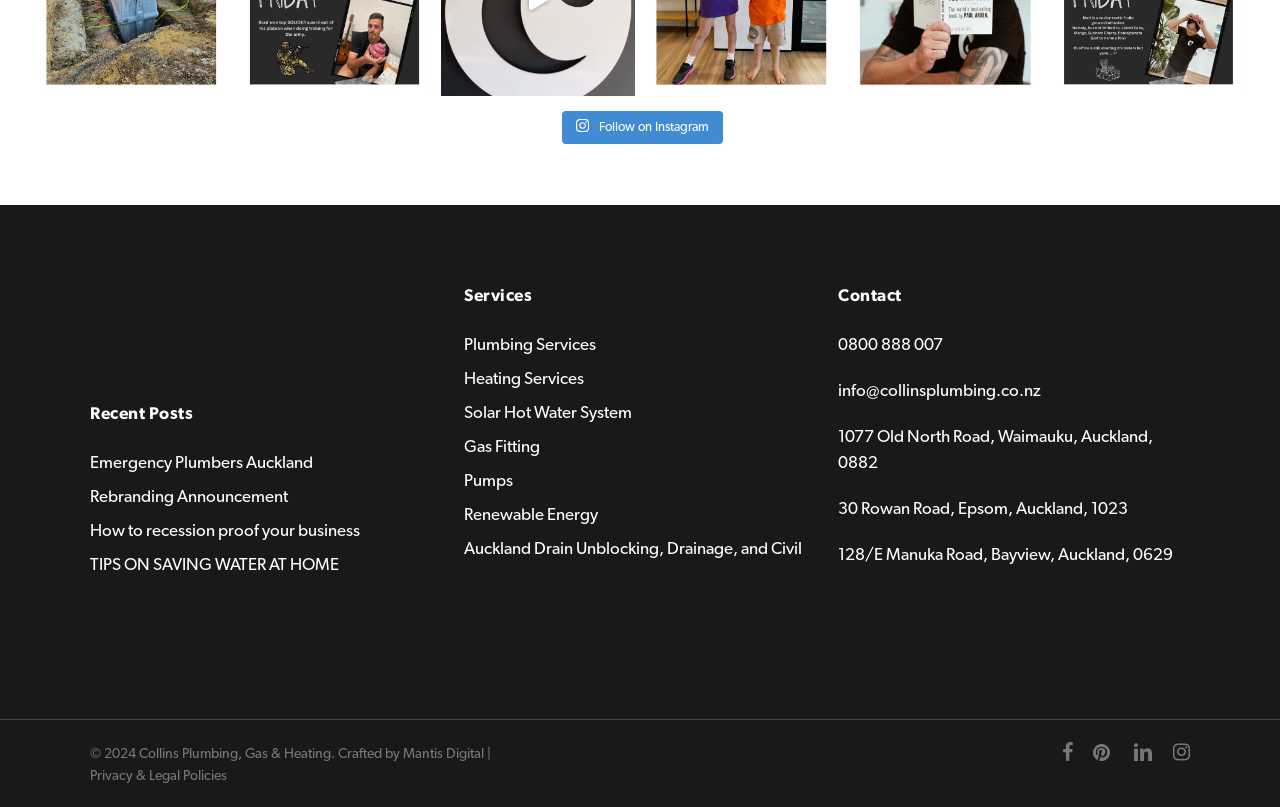How many services are listed on the webpage?
Use the screenshot to answer the question with a single word or phrase.

7